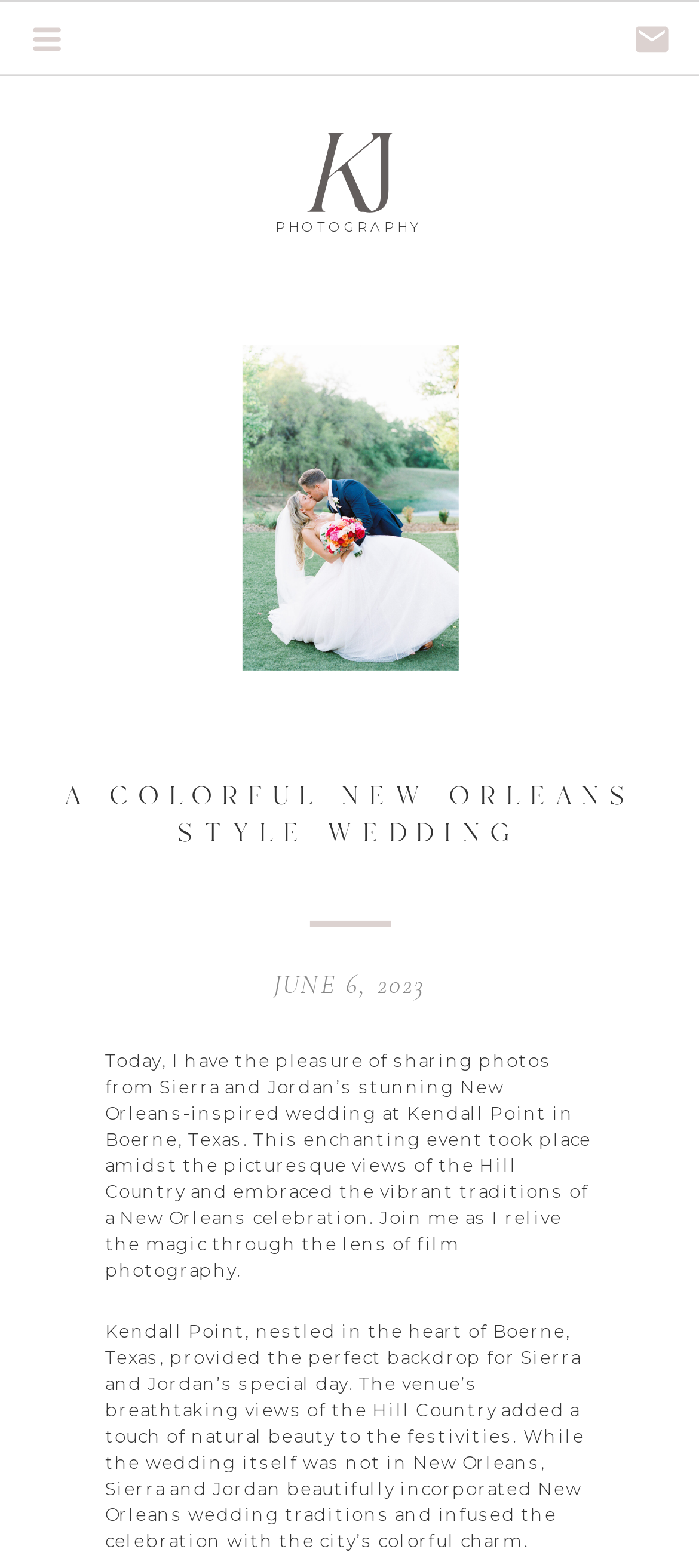Where did the wedding take place?
Please elaborate on the answer to the question with detailed information.

The webpage mentions that the wedding took place at Kendall Point in Boerne, Texas, which is described as being nestled in the heart of Boerne, Texas.